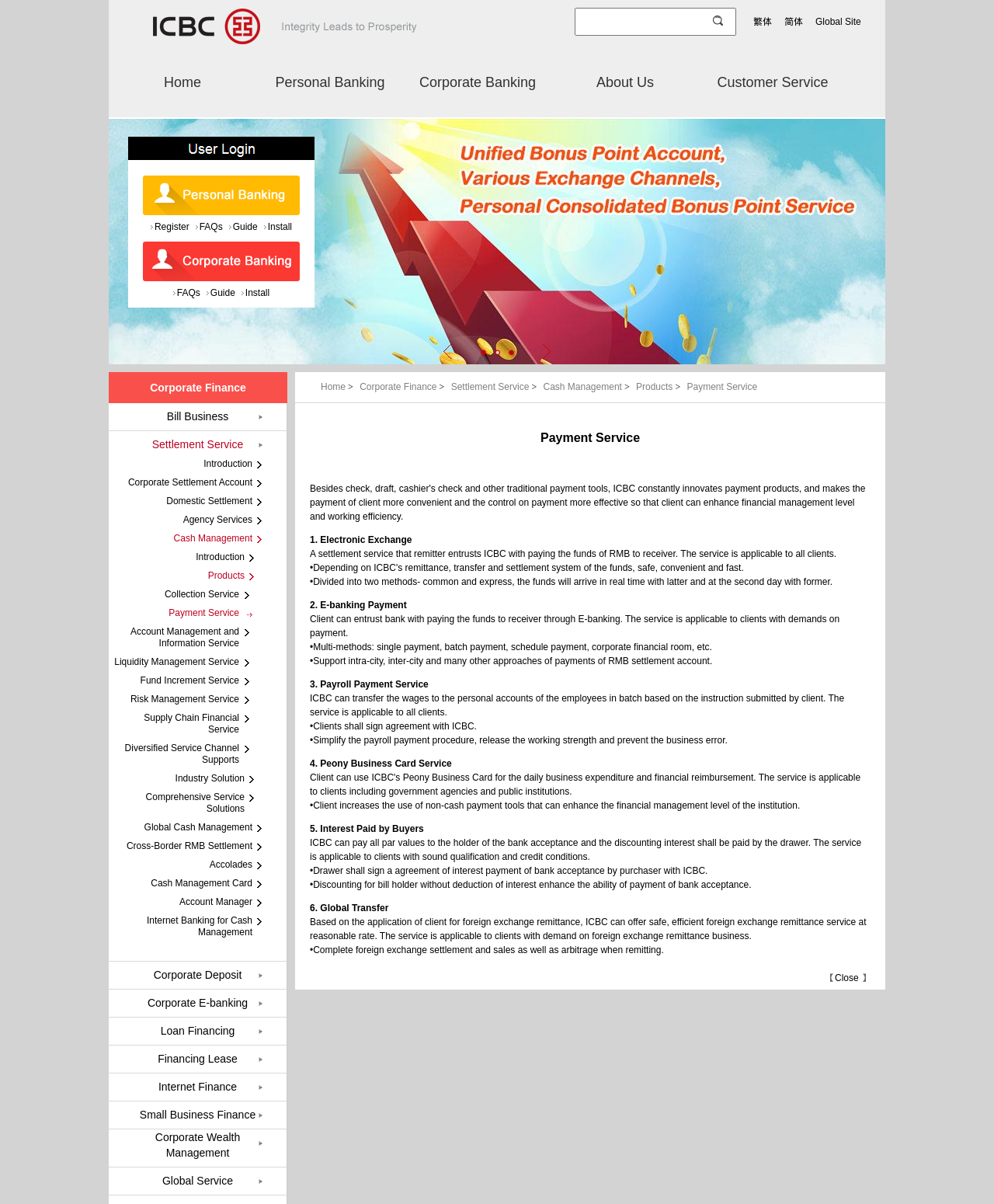What is the service that ICBC can offer for foreign exchange remittance?
Provide a concise answer using a single word or phrase based on the image.

Safe and efficient foreign exchange remittance service